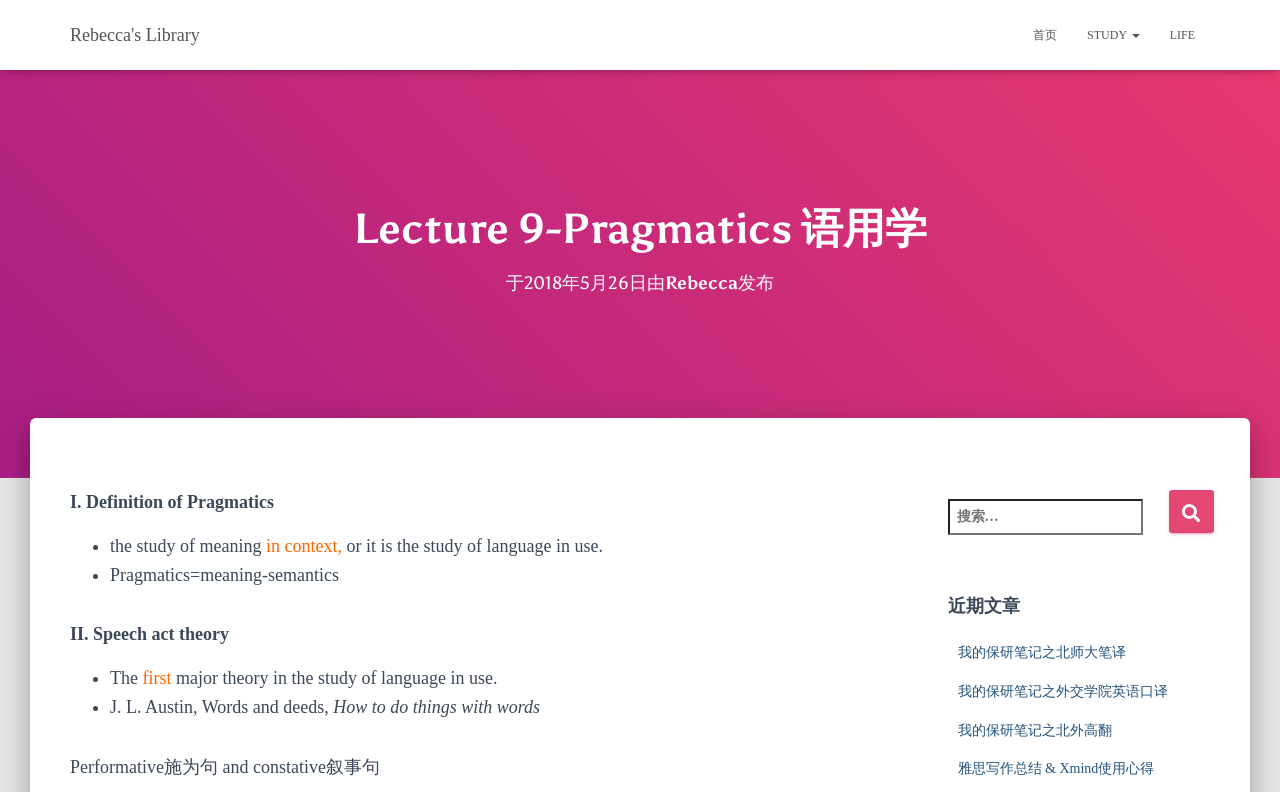Pinpoint the bounding box coordinates of the clickable area needed to execute the instruction: "go to homepage". The coordinates should be specified as four float numbers between 0 and 1, i.e., [left, top, right, bottom].

[0.795, 0.013, 0.838, 0.076]